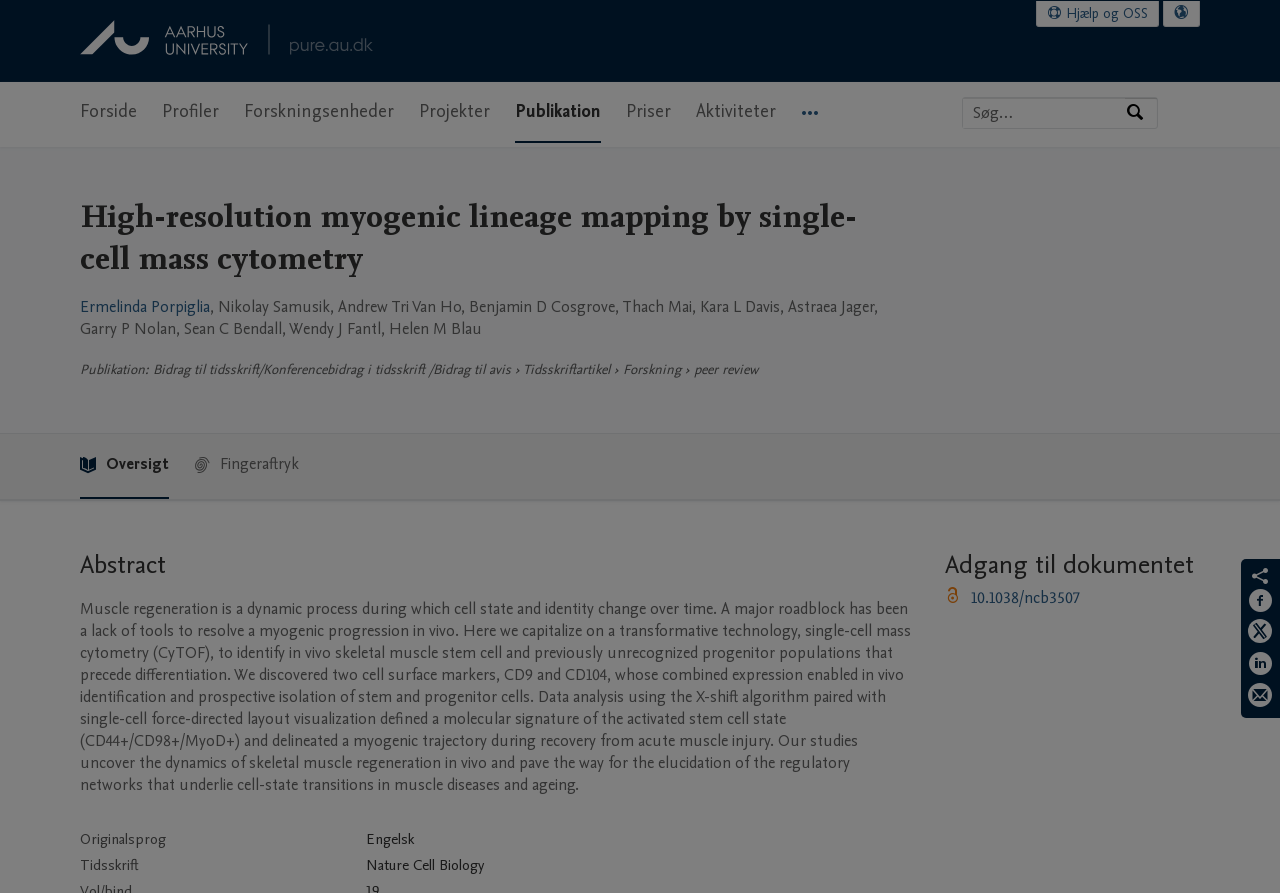Bounding box coordinates are to be given in the format (top-left x, top-left y, bottom-right x, bottom-right y). All values must be floating point numbers between 0 and 1. Provide the bounding box coordinate for the UI element described as: parent_node: WHAT WE DO

None